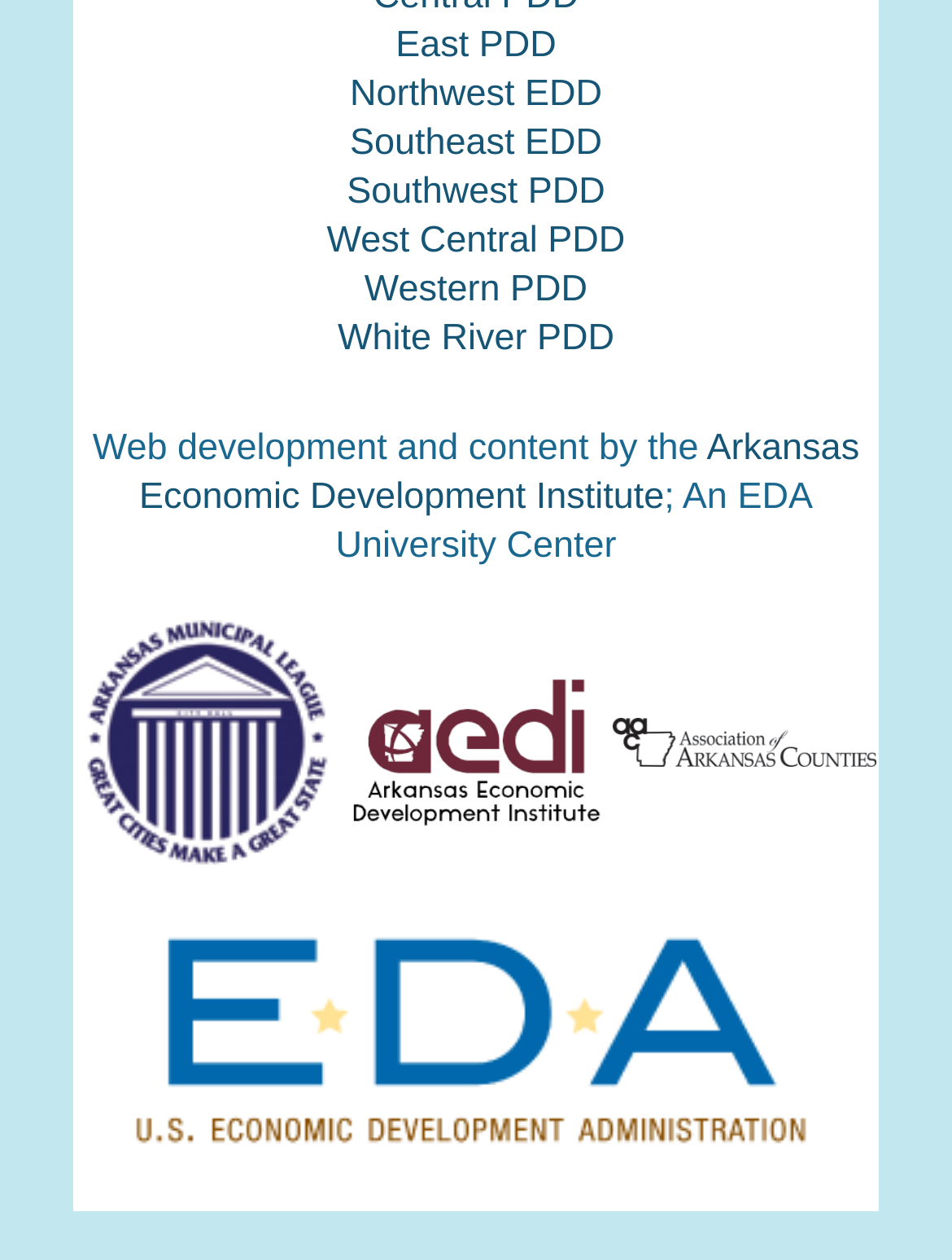Please provide a brief answer to the following inquiry using a single word or phrase:
How many table cells are in the first table row?

3